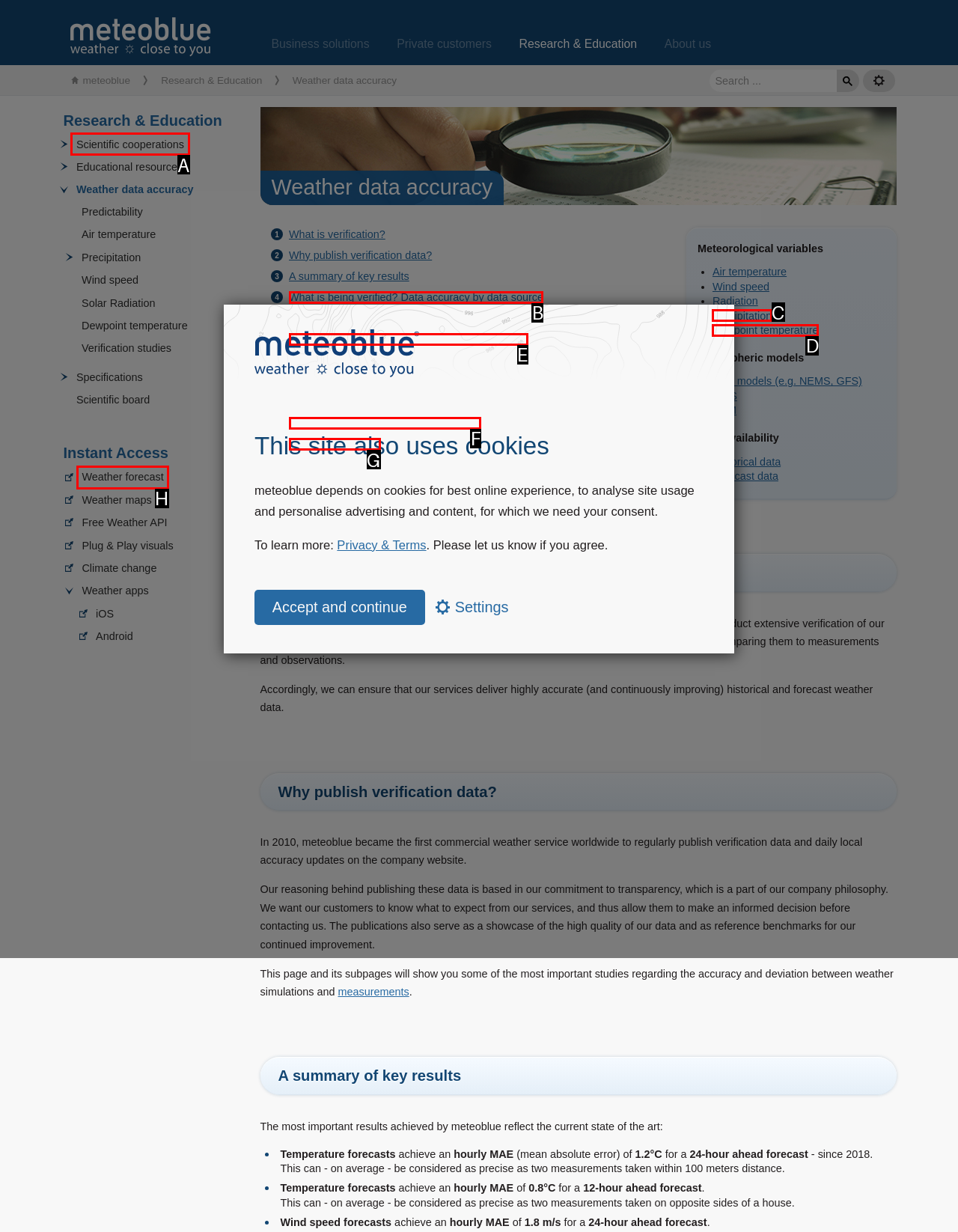Identify the letter of the UI element needed to carry out the task: Visit Tulleys Shocktober Fest website
Reply with the letter of the chosen option.

None